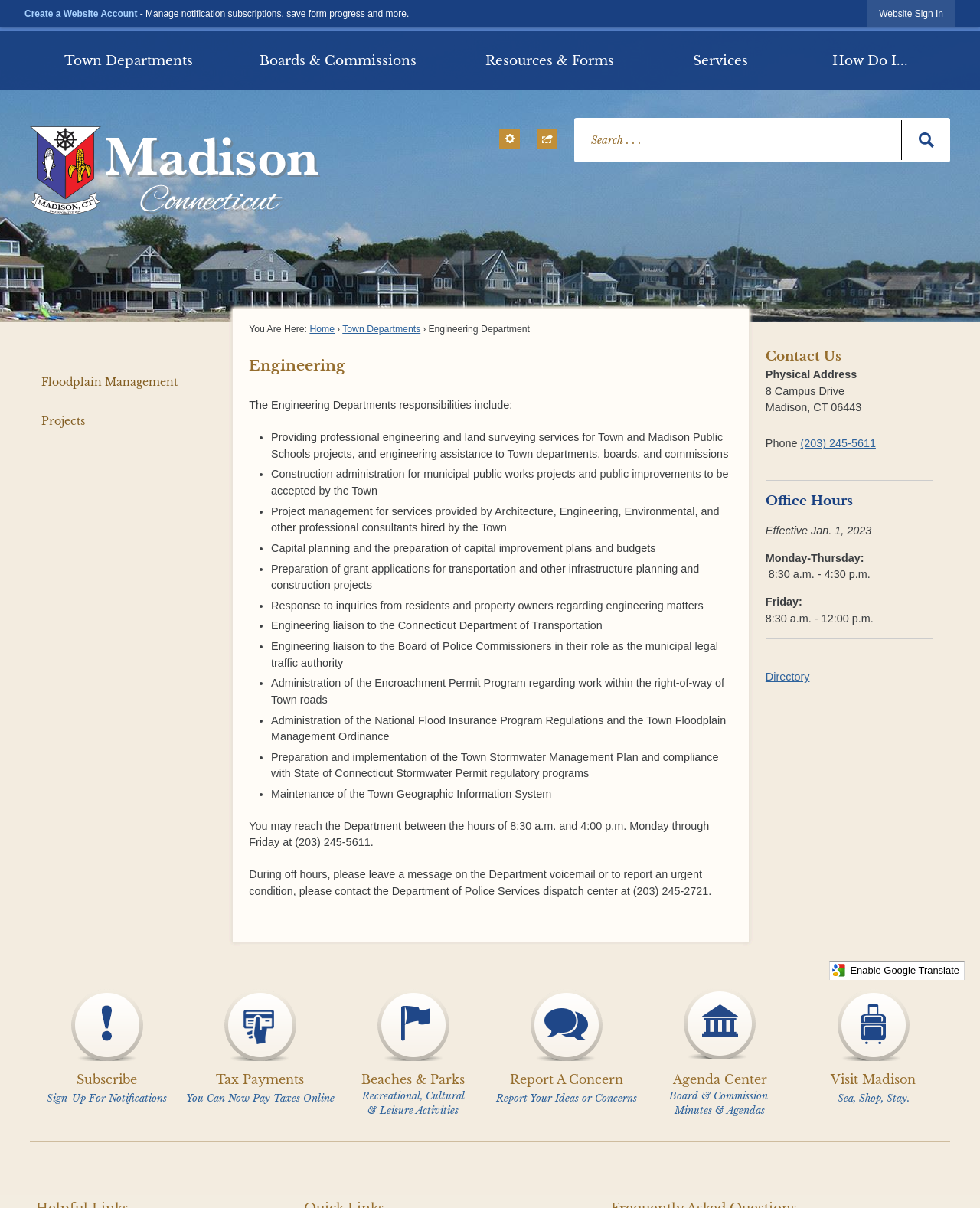Using the format (top-left x, top-left y, bottom-right x, bottom-right y), provide the bounding box coordinates for the described UI element. All values should be floating point numbers between 0 and 1: (203) 245-5611

[0.817, 0.362, 0.894, 0.372]